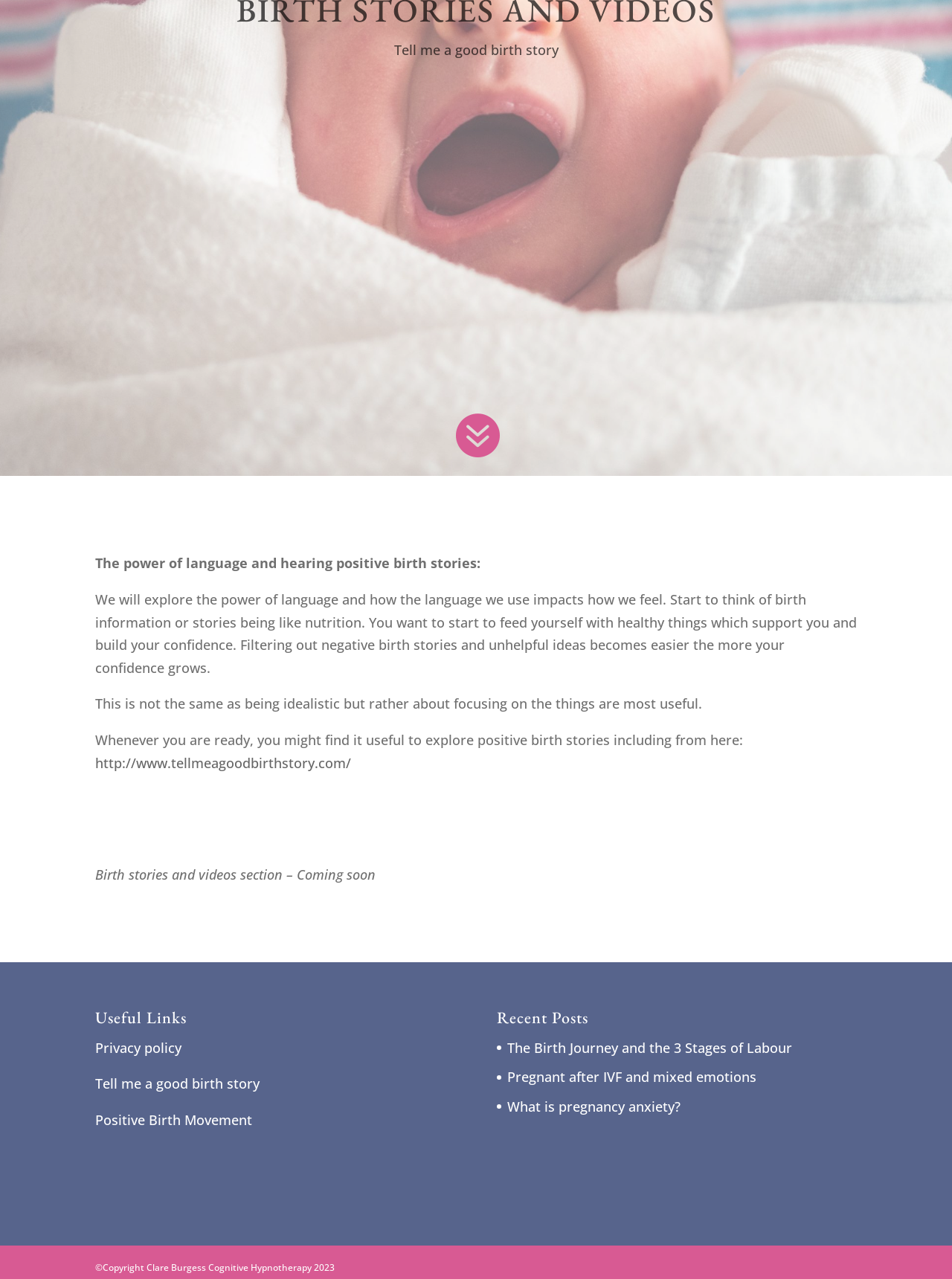Using the description: "http://www.tellmeagoodbirthstory.com/", identify the bounding box of the corresponding UI element in the screenshot.

[0.1, 0.589, 0.369, 0.603]